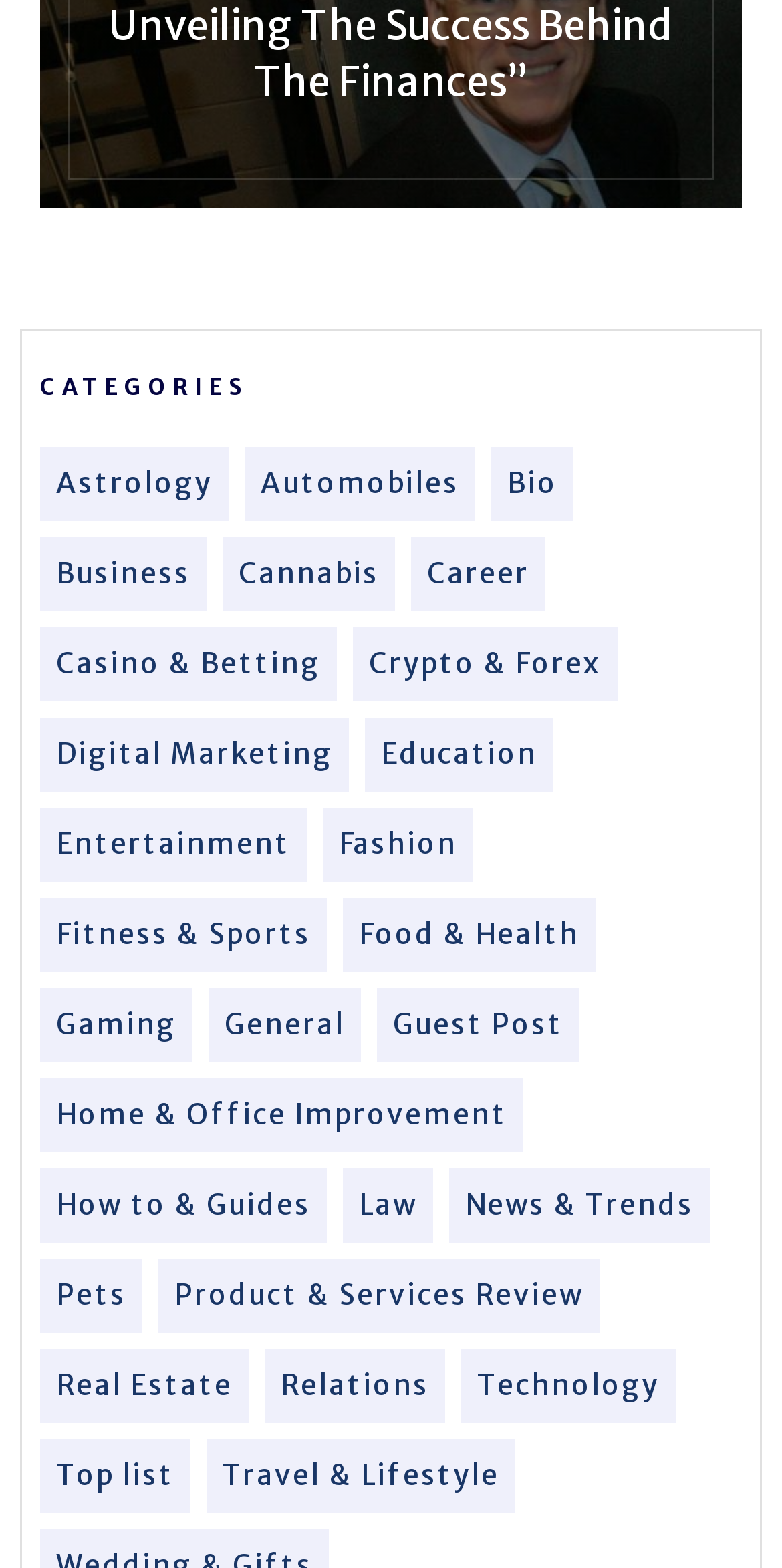Provide a one-word or short-phrase answer to the question:
How many categories are listed?

24